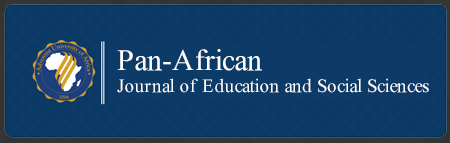Detail the scene shown in the image extensively.

The image features a banner or header for the "Pan-African Journal of Education and Social Sciences," showcasing a professional design. The background is a rich blue color, emphasizing a clean and academic appearance. Prominently displayed is the title of the journal in bold white text, highlighting its focus on education and social sciences across the African continent. Accompanying the title is a circular emblem that includes a representation of Africa, encircled by a gold decorative border, further enhancing the journal's identity and significance within the field. This design conveys a sense of prestige and commitment to scholarly discourse in Africa.